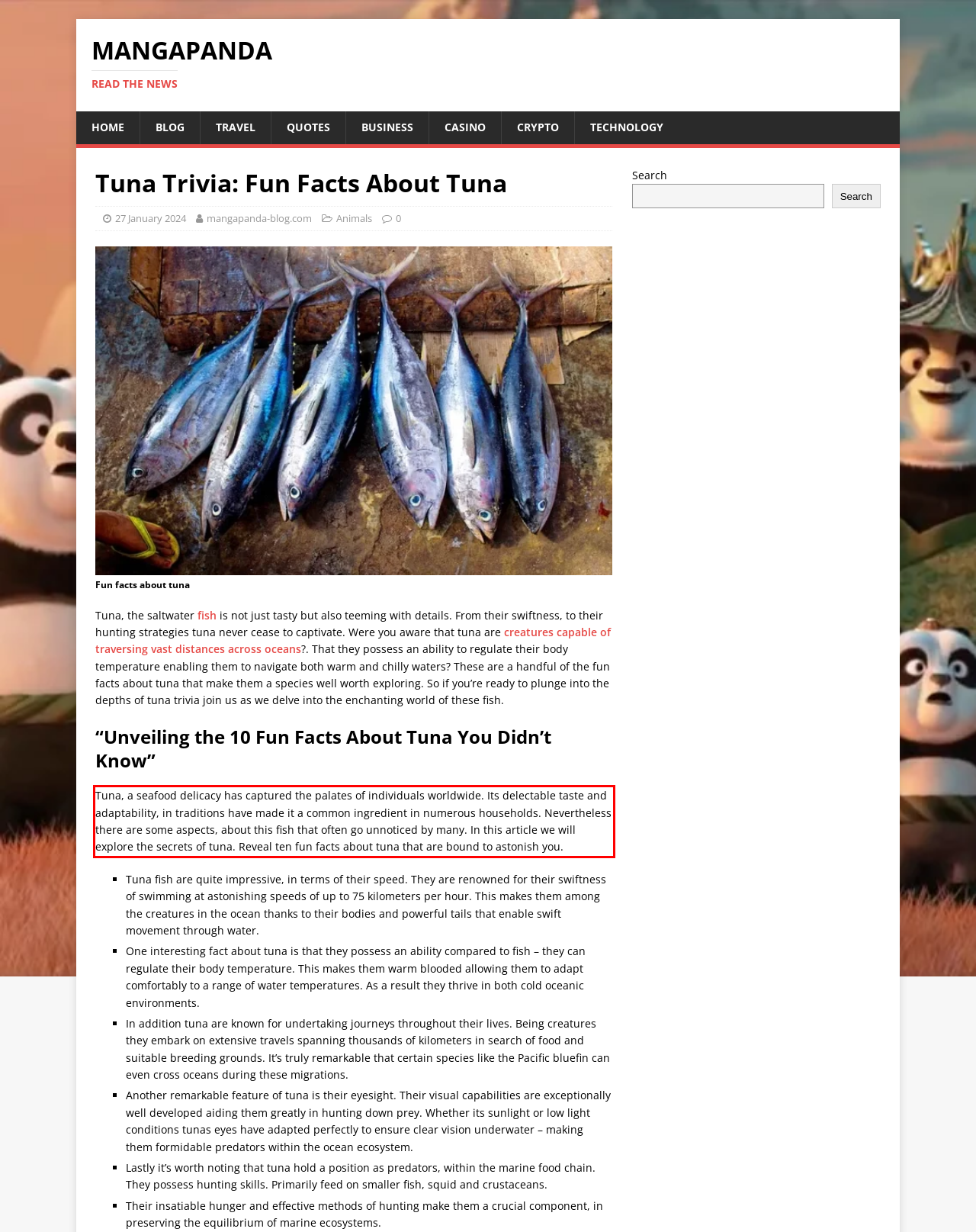Within the screenshot of the webpage, there is a red rectangle. Please recognize and generate the text content inside this red bounding box.

Tuna, a seafood delicacy has captured the palates of individuals worldwide. Its delectable taste and adaptability, in traditions have made it a common ingredient in numerous households. Nevertheless there are some aspects, about this fish that often go unnoticed by many. In this article we will explore the secrets of tuna. Reveal ten fun facts about tuna that are bound to astonish you.